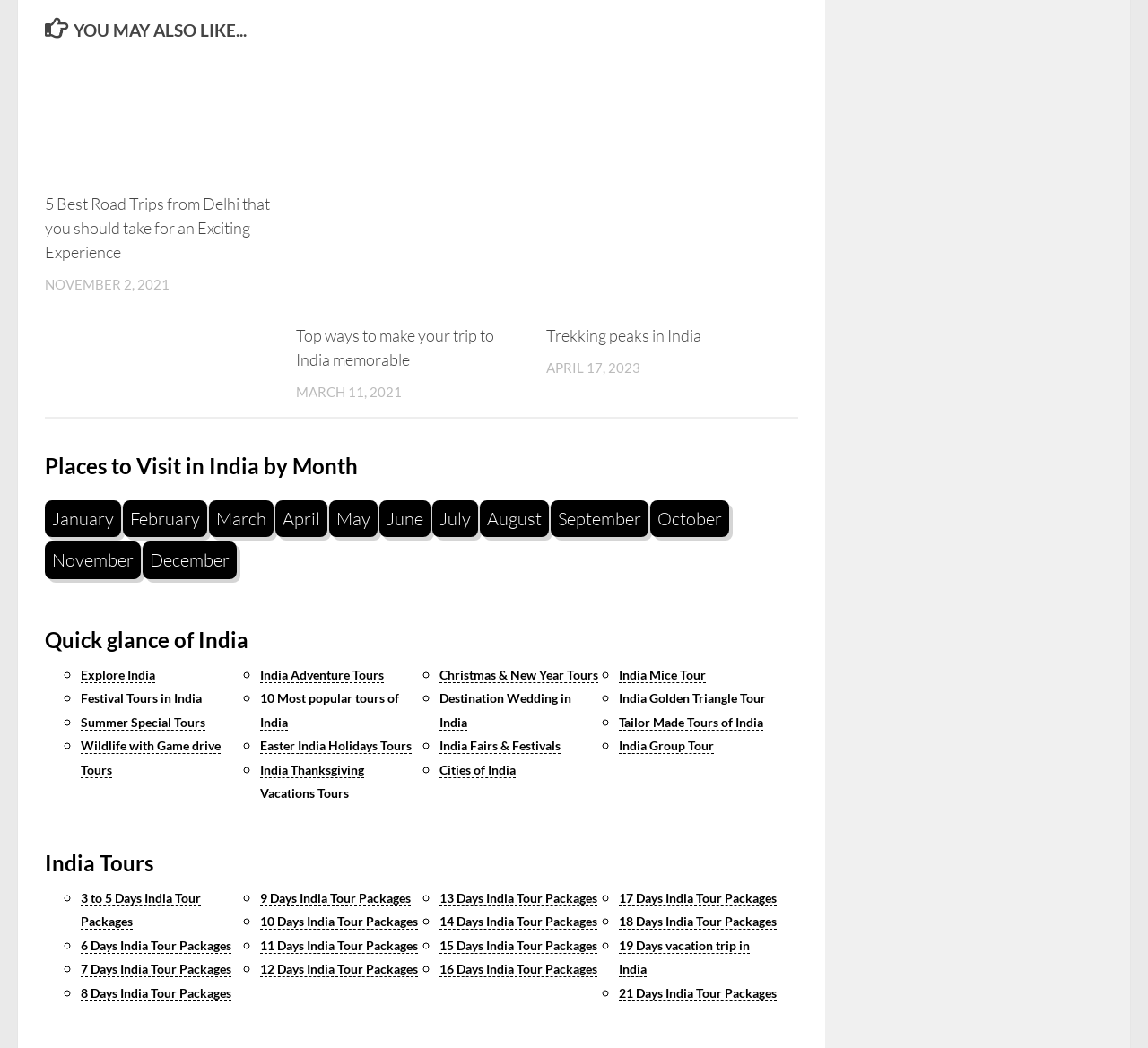Please specify the bounding box coordinates in the format (top-left x, top-left y, bottom-right x, bottom-right y), with values ranging from 0 to 1. Identify the bounding box for the UI component described as follows: India Adventure Tours

[0.227, 0.181, 0.334, 0.196]